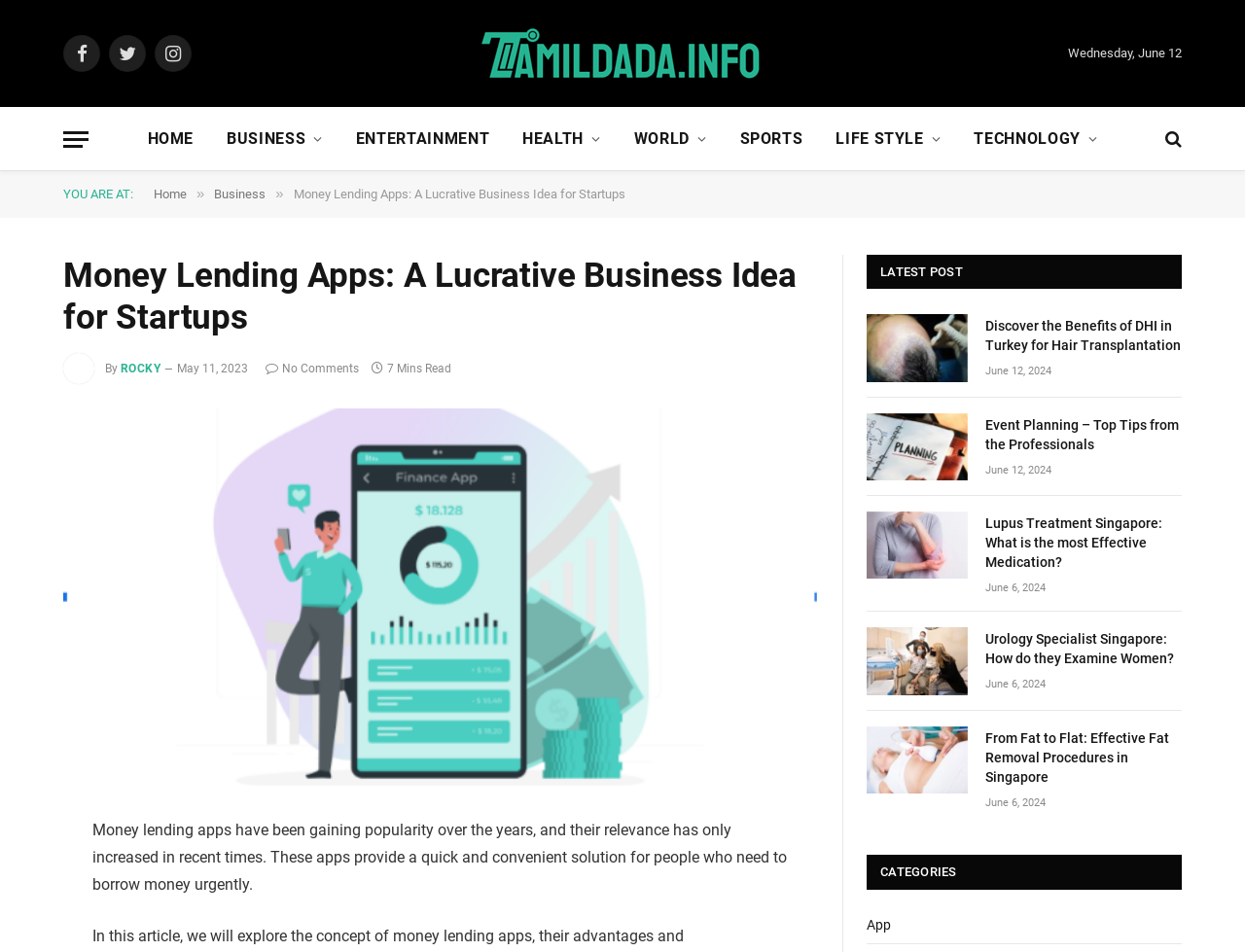Bounding box coordinates should be in the format (top-left x, top-left y, bottom-right x, bottom-right y) and all values should be floating point numbers between 0 and 1. Determine the bounding box coordinate for the UI element described as: Business

[0.169, 0.113, 0.273, 0.179]